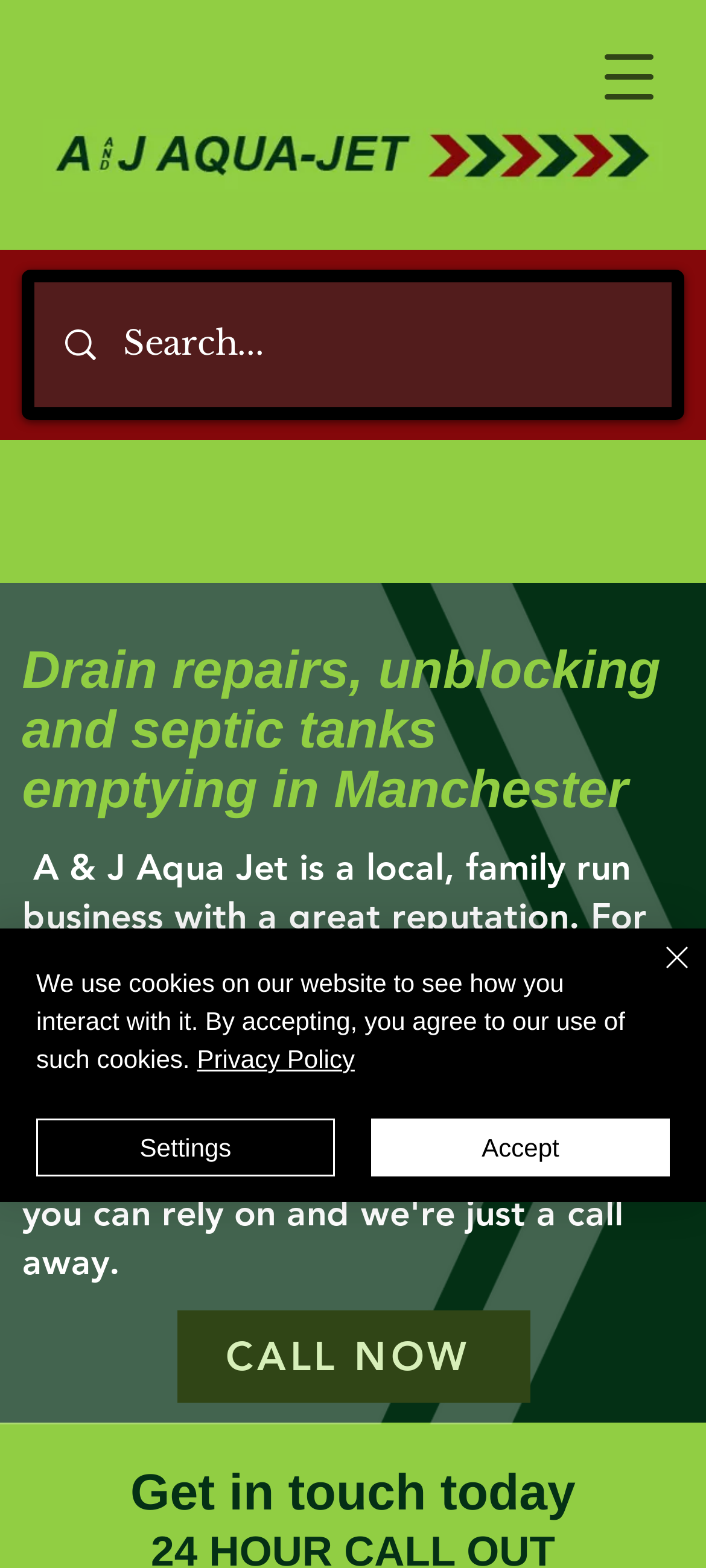What is the business type of A & J Aqua Jet?
Using the visual information, answer the question in a single word or phrase.

Drain repairs and unblocking